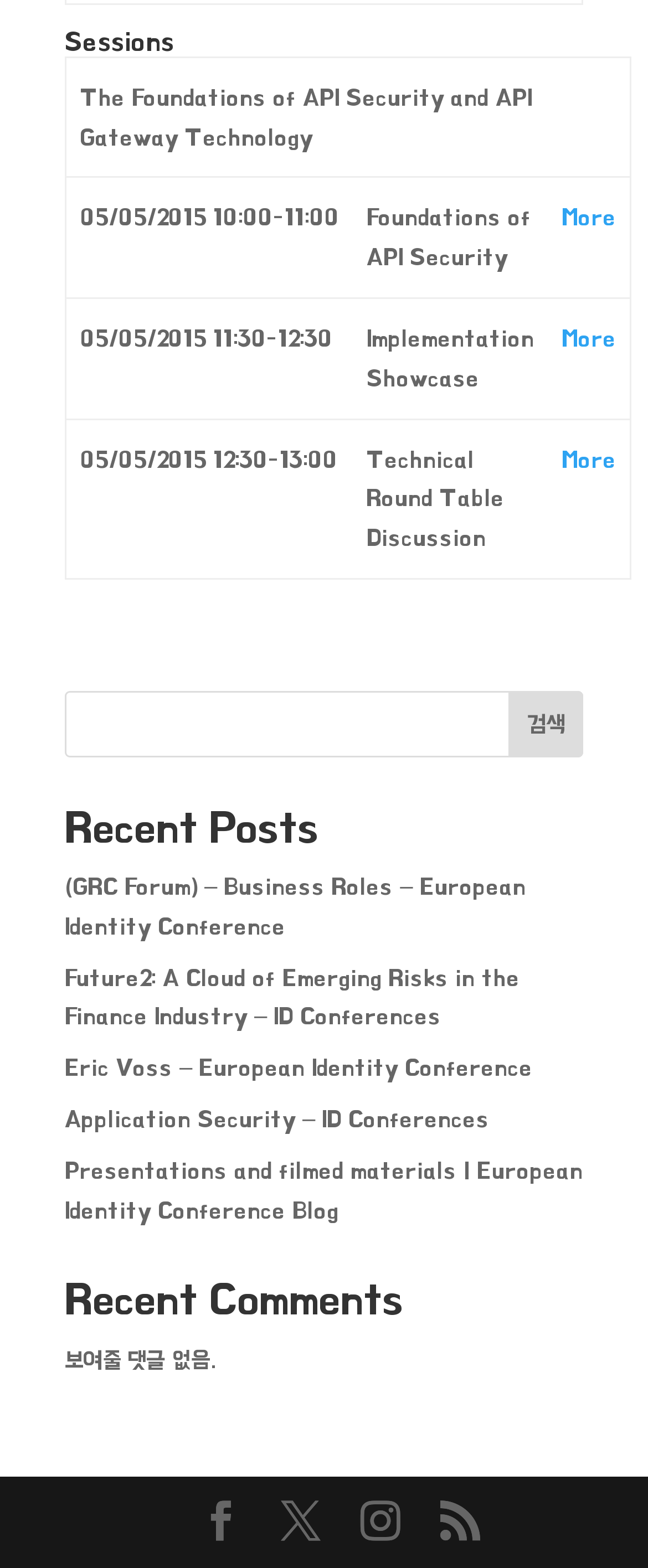Identify the bounding box coordinates for the element you need to click to achieve the following task: "View more comments". The coordinates must be four float values ranging from 0 to 1, formatted as [left, top, right, bottom].

[0.31, 0.958, 0.372, 0.987]